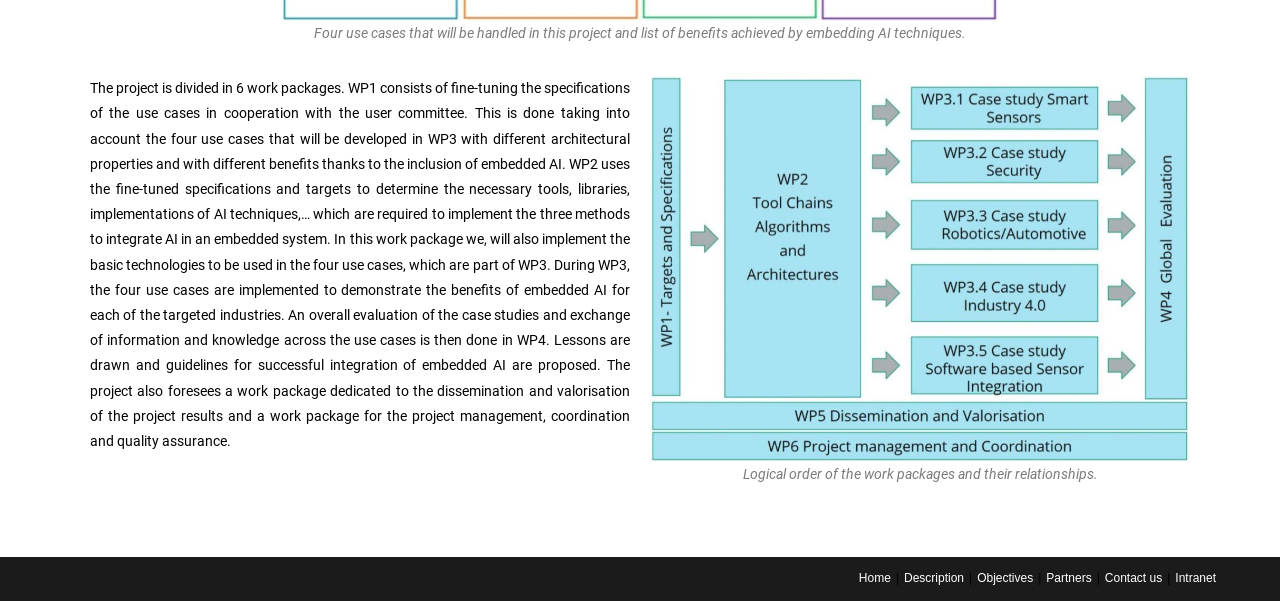What is the main topic of this project?
Examine the webpage screenshot and provide an in-depth answer to the question.

Based on the text, the project is divided into six work packages, and it involves fine-tuning specifications, determining necessary tools, implementing AI techniques, and demonstrating benefits of embedded AI for different industries.